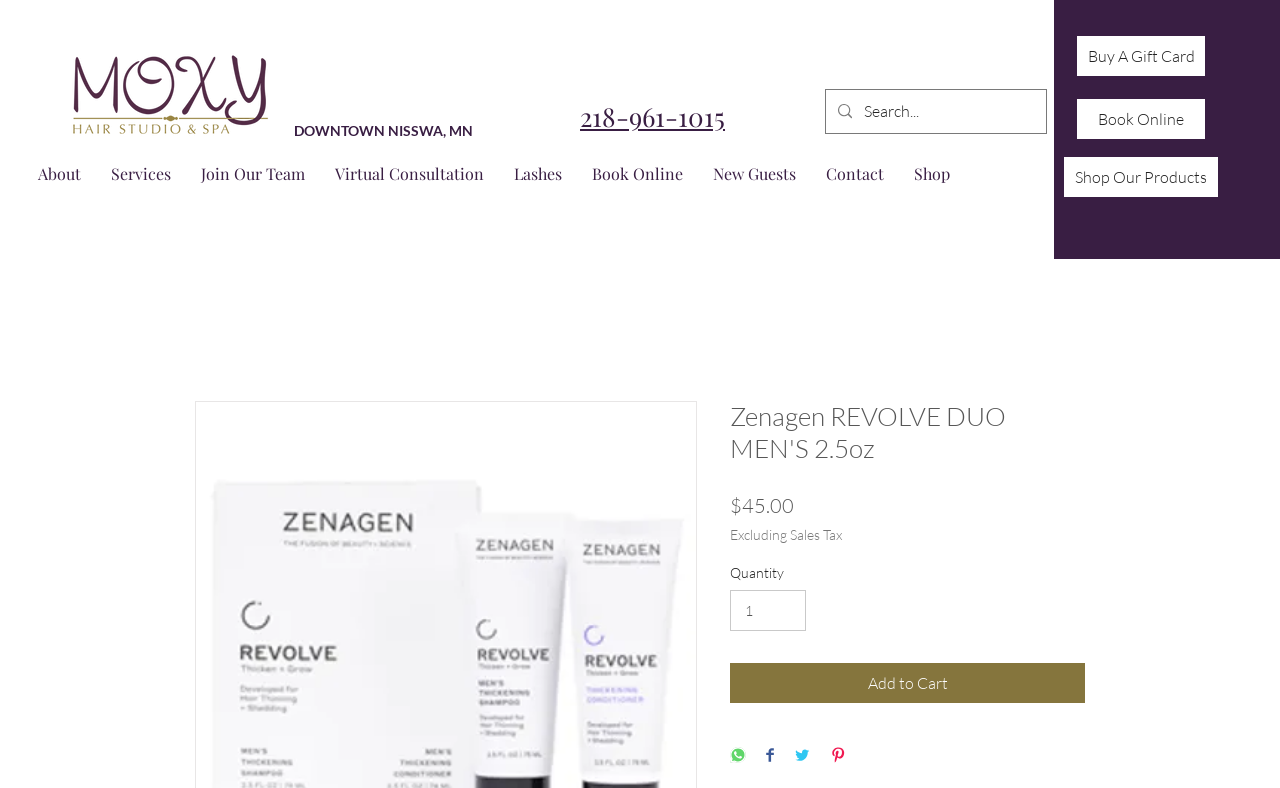Please provide a short answer using a single word or phrase for the question:
What is the minimum quantity that can be purchased?

1